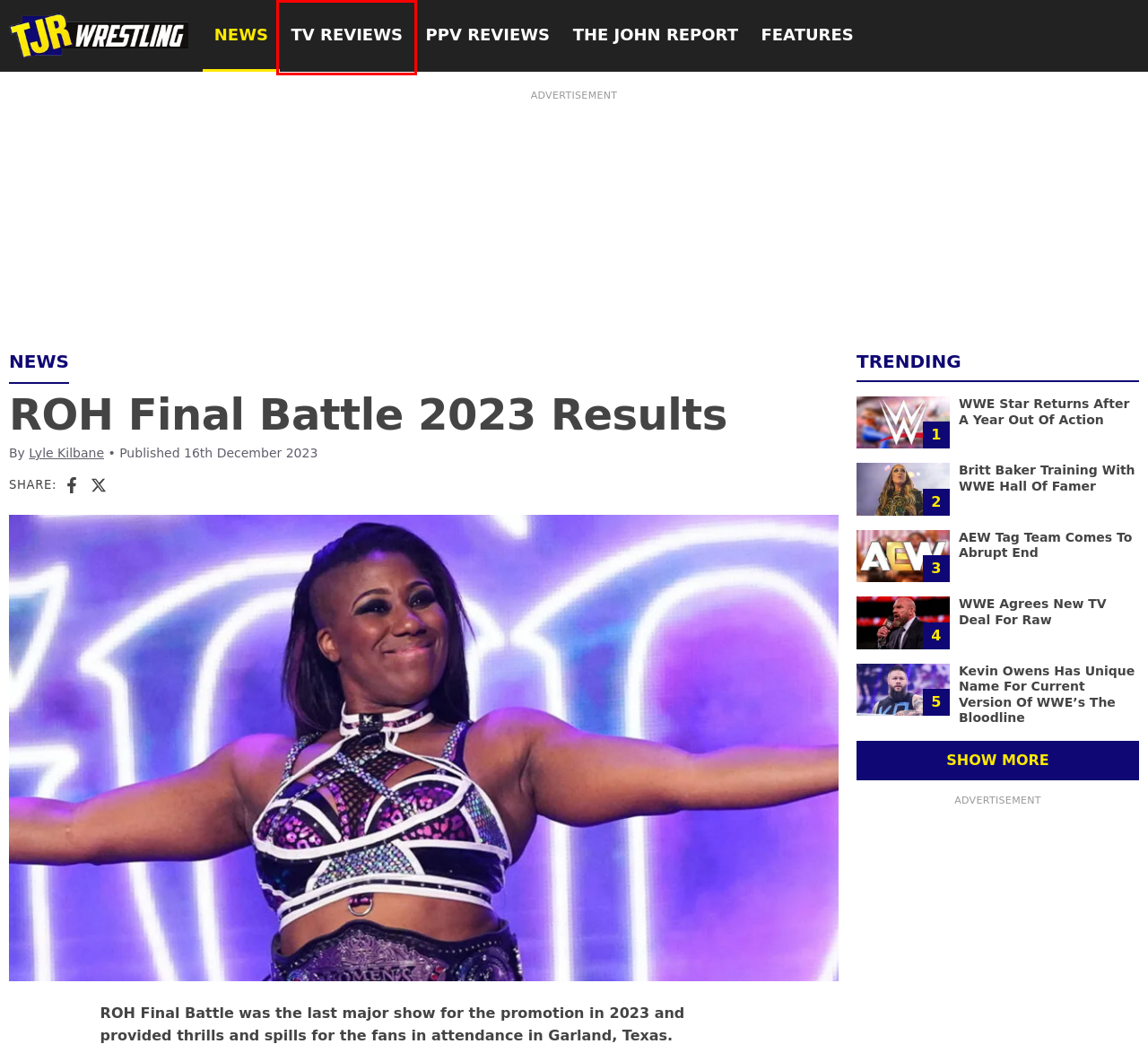You are provided with a screenshot of a webpage highlighting a UI element with a red bounding box. Choose the most suitable webpage description that matches the new page after clicking the element in the bounding box. Here are the candidates:
A. Wrestling TV Reviews – TJR Wrestling
B. Wrestling PPV Reviews – TJR Wrestling
C. Britt Baker Training With WWE Hall Of Famer – TJR Wrestling
D. The John Report, Reviews by John Canton – TJR Wrestling
E. Lyle Kilbane, author at TJR Wrestling
F. Kevin Owens Has Unique Name For Current Version Of WWE's The Bloodline – TJR Wrestling
G. AEW Tag Team Comes To Abrupt End – TJR Wrestling
H. WWE Agrees New TV Deal For Raw – TJR Wrestling

A